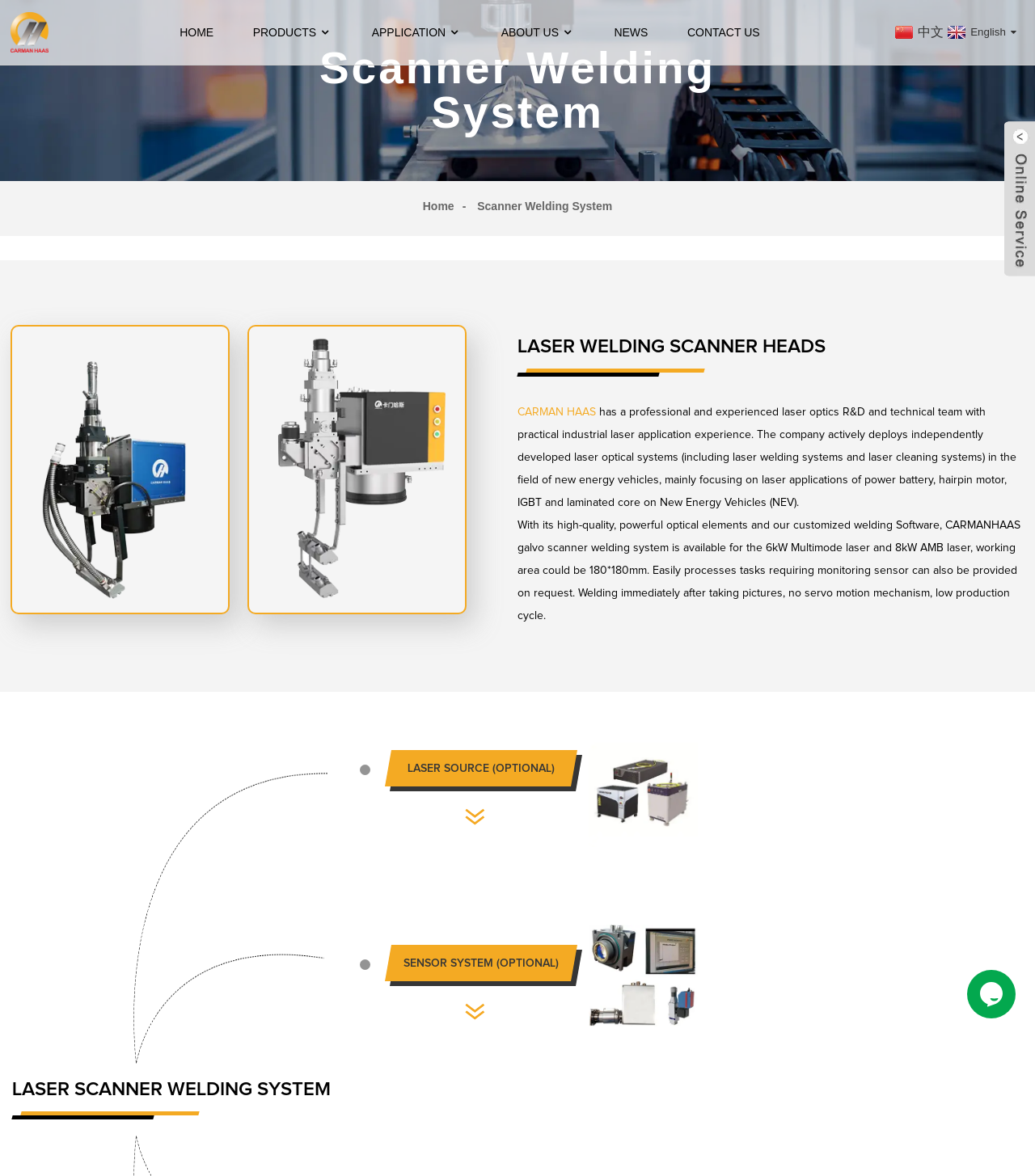What is the main heading of this webpage? Please extract and provide it.

Scanner Welding System